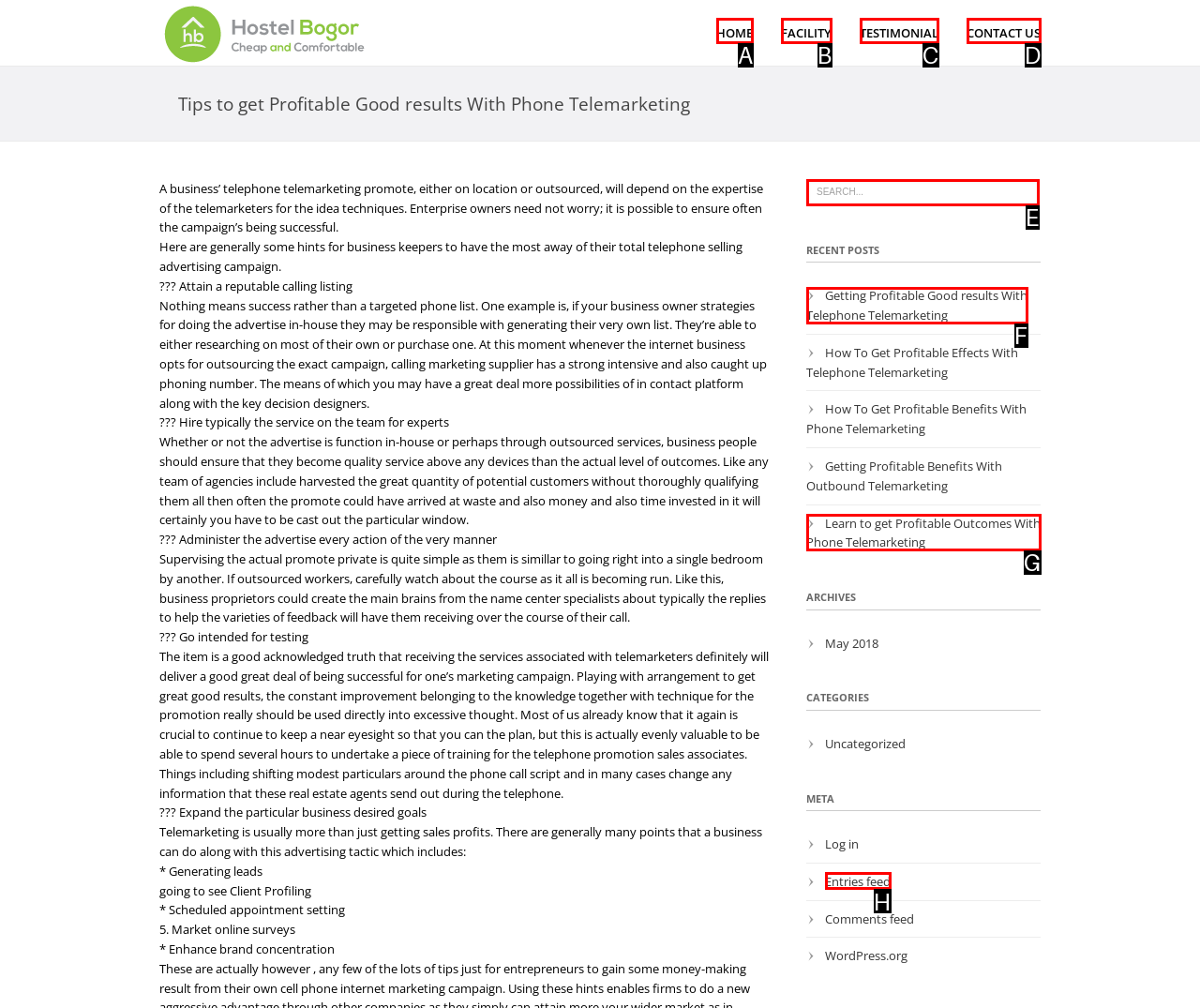Choose the HTML element to click for this instruction: Search in the search box Answer with the letter of the correct choice from the given options.

E